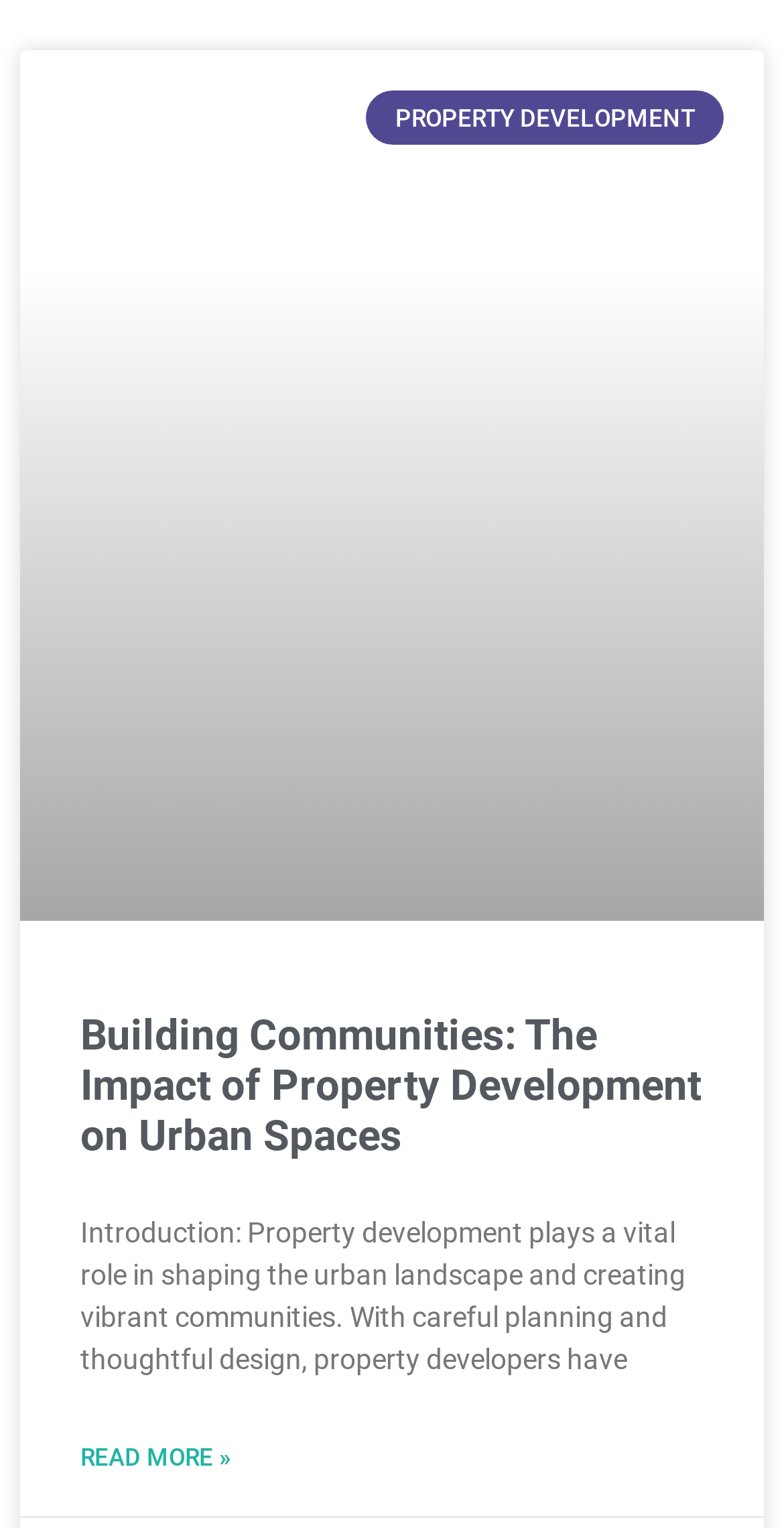What is the purpose of property development?
Provide a thorough and detailed answer to the question.

The purpose of property development can be inferred from the static text 'Property development plays a vital role in shaping the urban landscape and creating vibrant communities.' which suggests that property development is intended to shape the urban landscape and create vibrant communities.